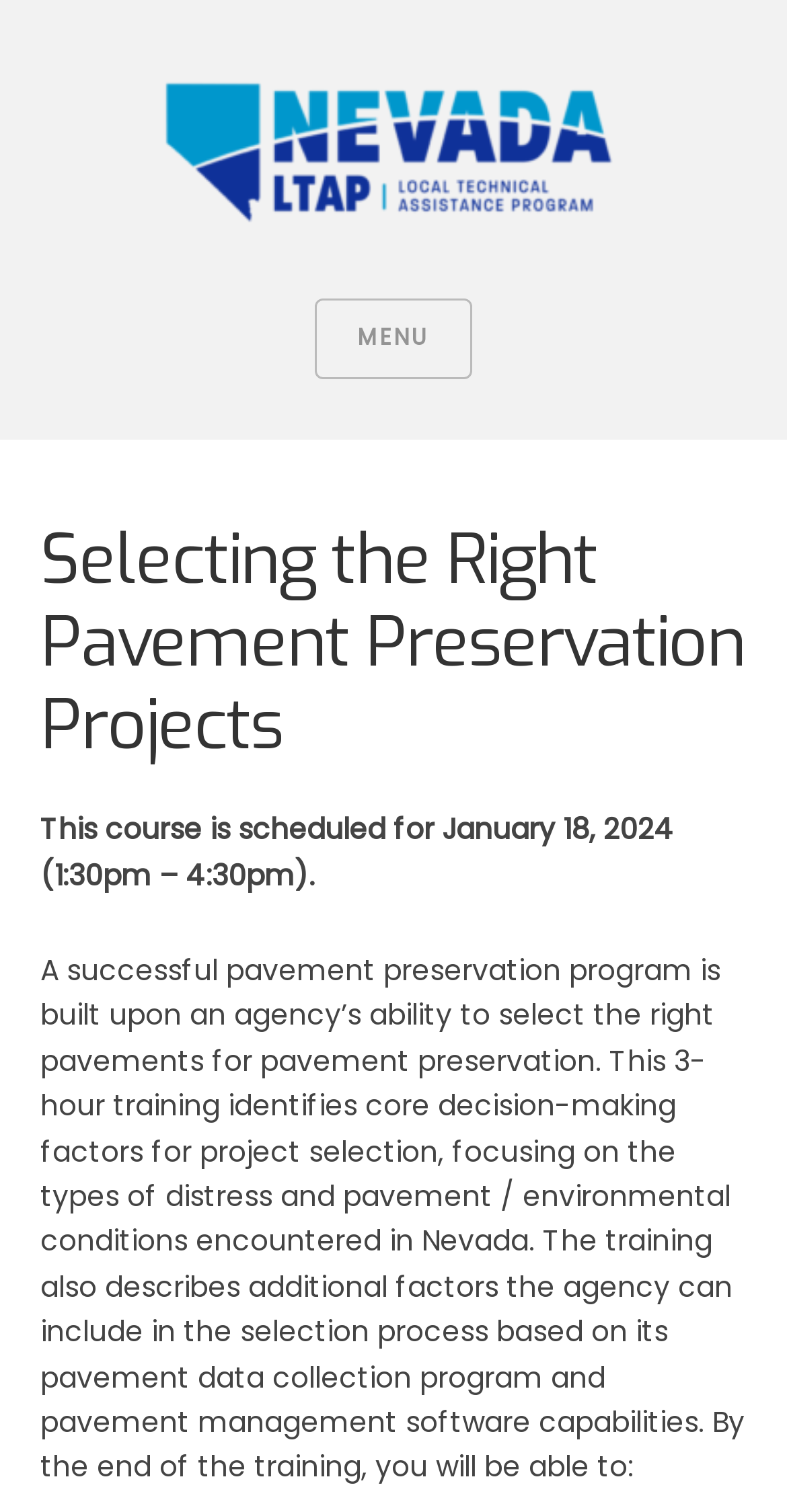Provide the bounding box for the UI element matching this description: "Menu".

[0.4, 0.198, 0.6, 0.251]